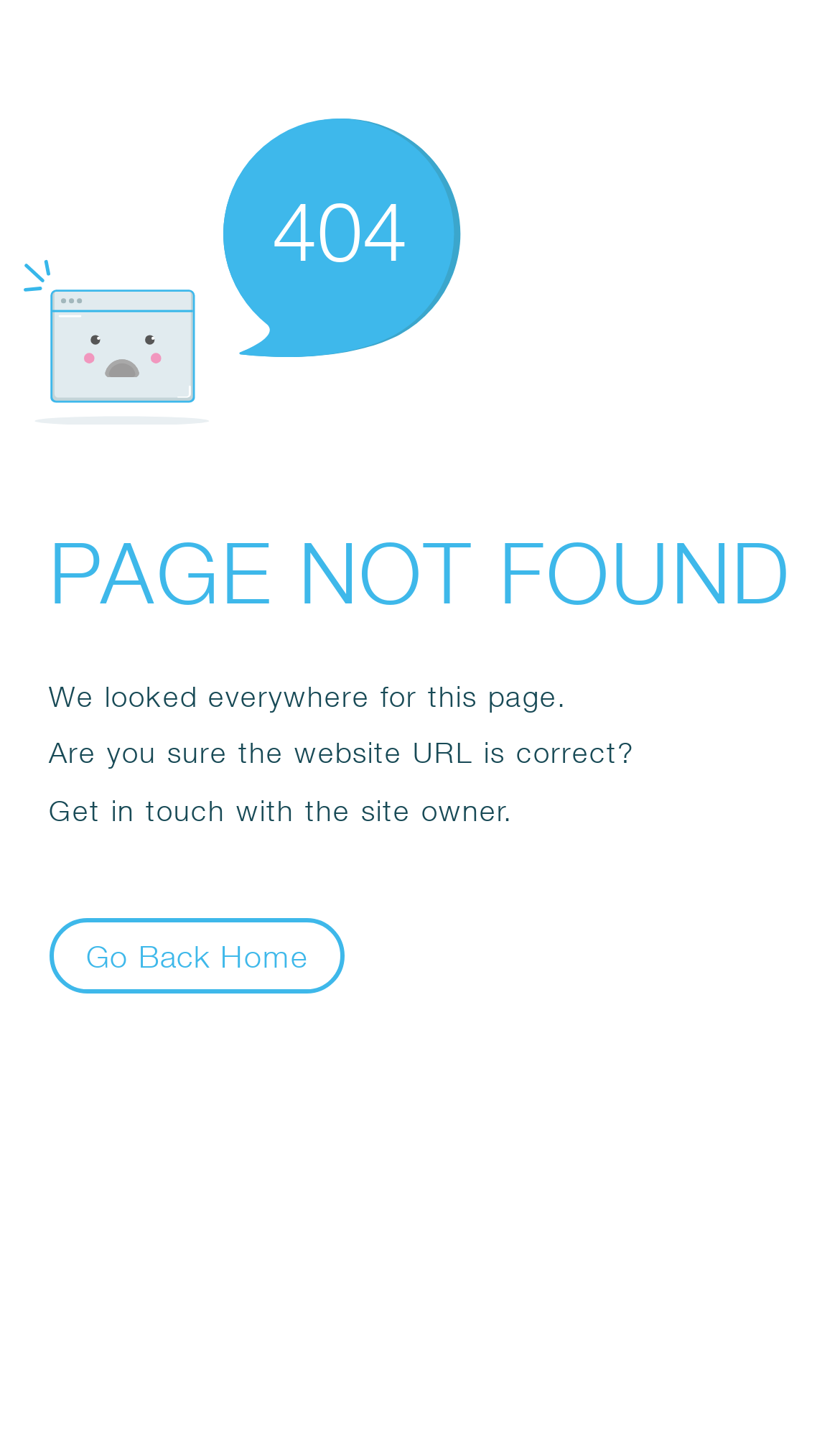Construct a comprehensive description capturing every detail on the webpage.

The webpage displays an error message, prominently featuring the text "404" in a large font size, positioned near the top center of the page. Below this, the text "PAGE NOT FOUND" is displayed in a slightly smaller font size, spanning almost the entire width of the page. 

Underneath, there are three paragraphs of text. The first paragraph reads "We looked everywhere for this page." The second paragraph asks "Are you sure the website URL is correct?" The third paragraph suggests "Get in touch with the site owner." These paragraphs are positioned in a vertical sequence, aligned to the left side of the page.

At the bottom left of the page, there is a button labeled "Go Back Home". An SVG icon is positioned at the top left corner of the page, but its contents are not specified.